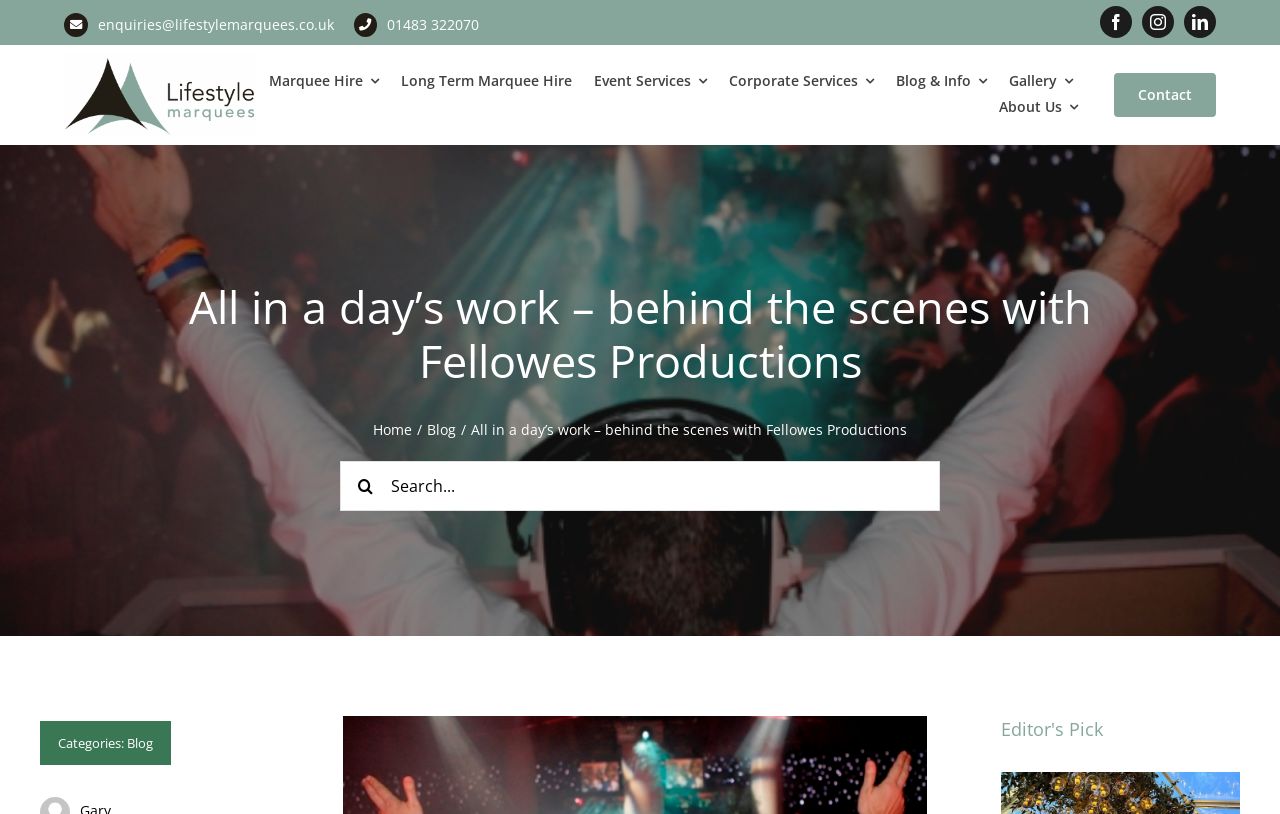Please determine the bounding box coordinates of the area that needs to be clicked to complete this task: 'Search for something'. The coordinates must be four float numbers between 0 and 1, formatted as [left, top, right, bottom].

[0.266, 0.567, 0.734, 0.628]